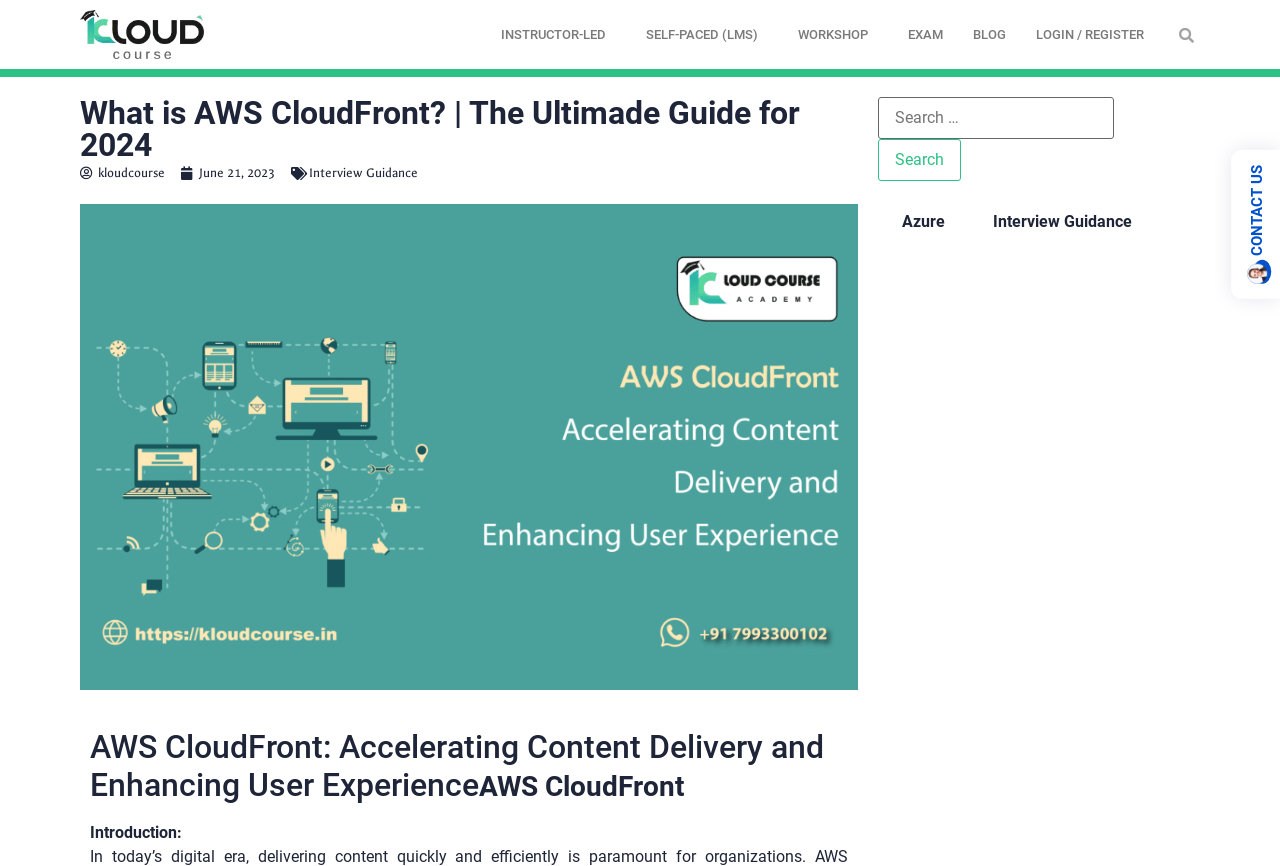Find the bounding box coordinates of the clickable area that will achieve the following instruction: "Select the 'Azure' tab".

[0.686, 0.232, 0.757, 0.28]